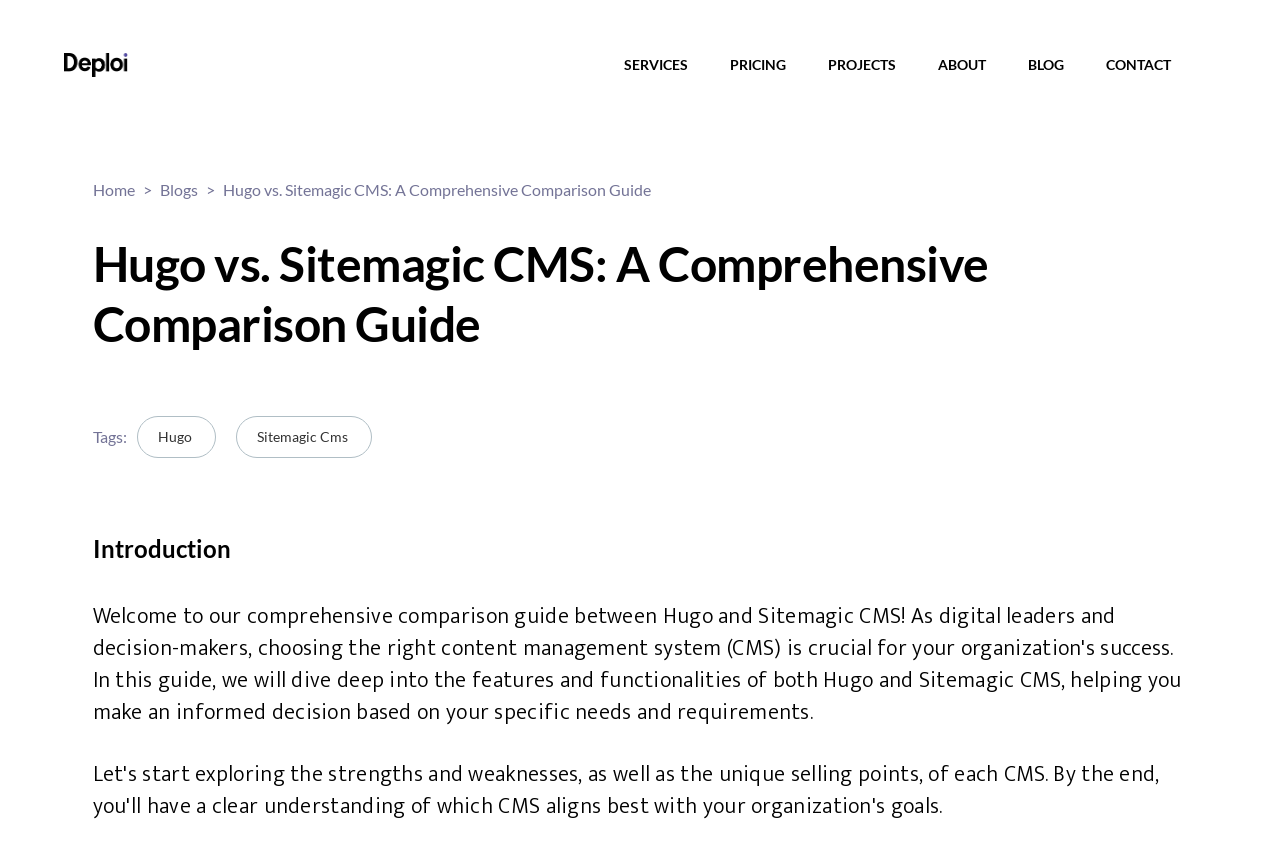Find the bounding box coordinates for the area that should be clicked to accomplish the instruction: "explore projects".

[0.647, 0.065, 0.7, 0.084]